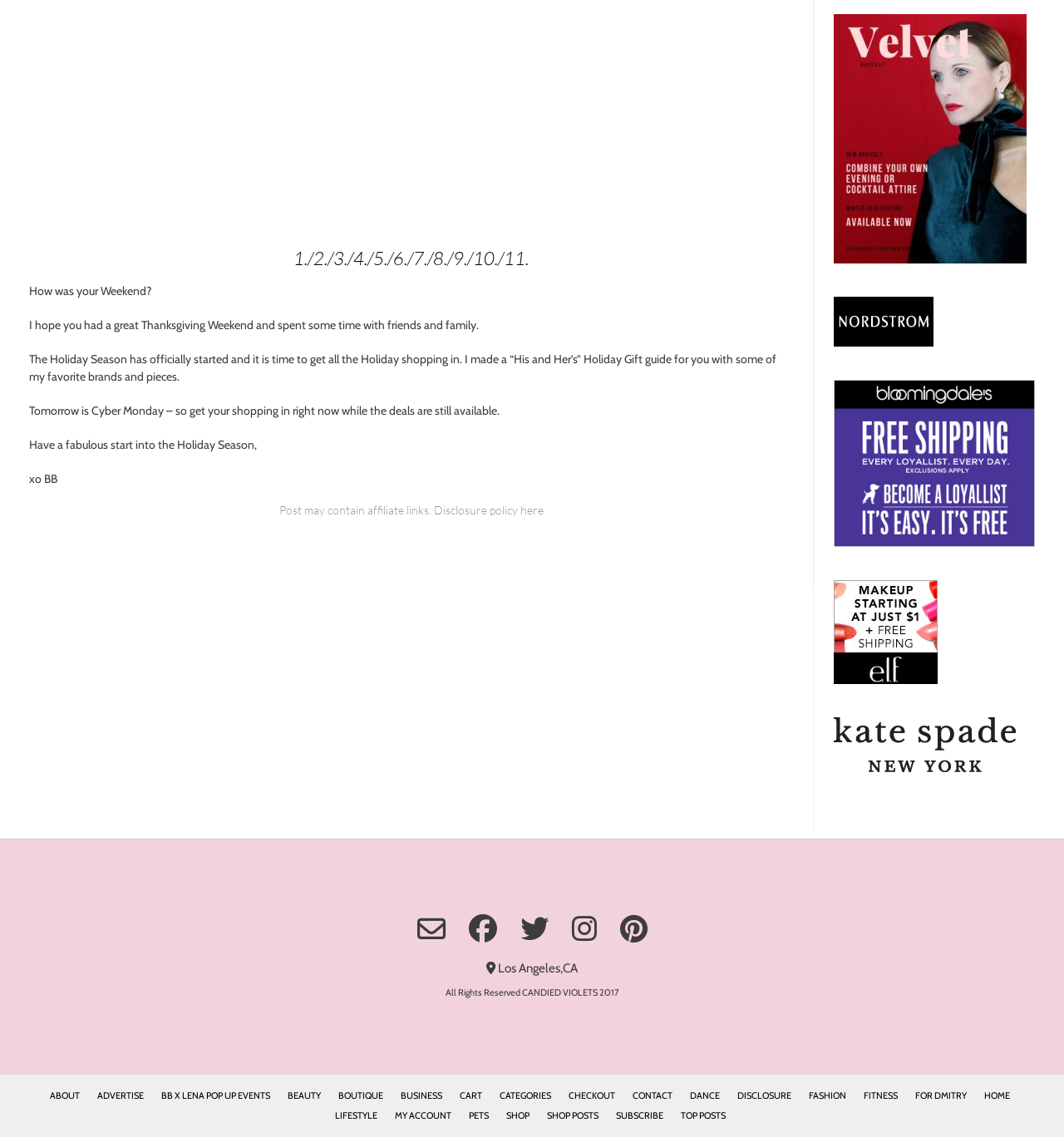Provide a one-word or short-phrase answer to the question:
What is the occasion mentioned in the article?

Thanksgiving